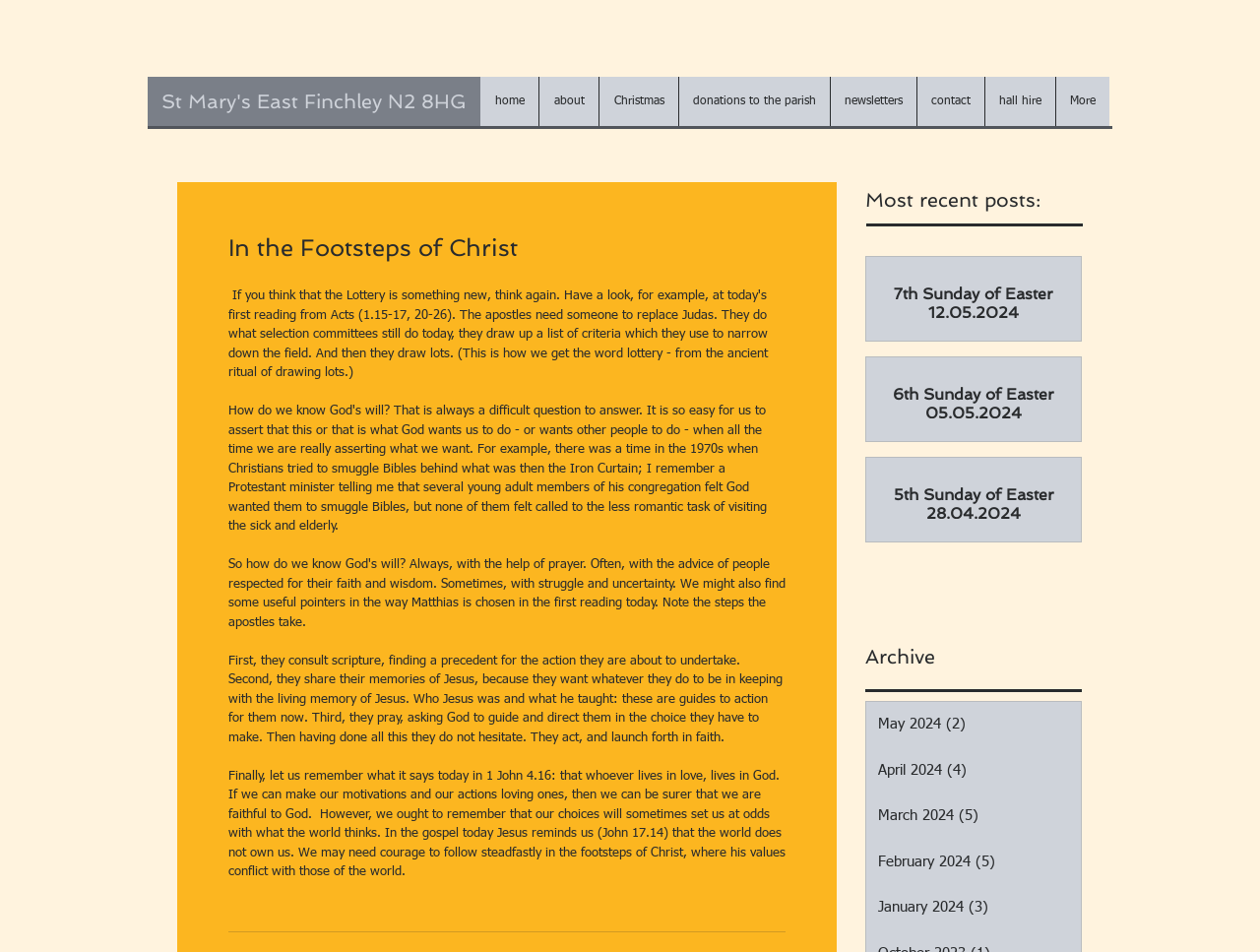Determine the bounding box for the HTML element described here: "6th Sunday of Easter 05.05.2024". The coordinates should be given as [left, top, right, bottom] with each number being a float between 0 and 1.

[0.695, 0.404, 0.85, 0.444]